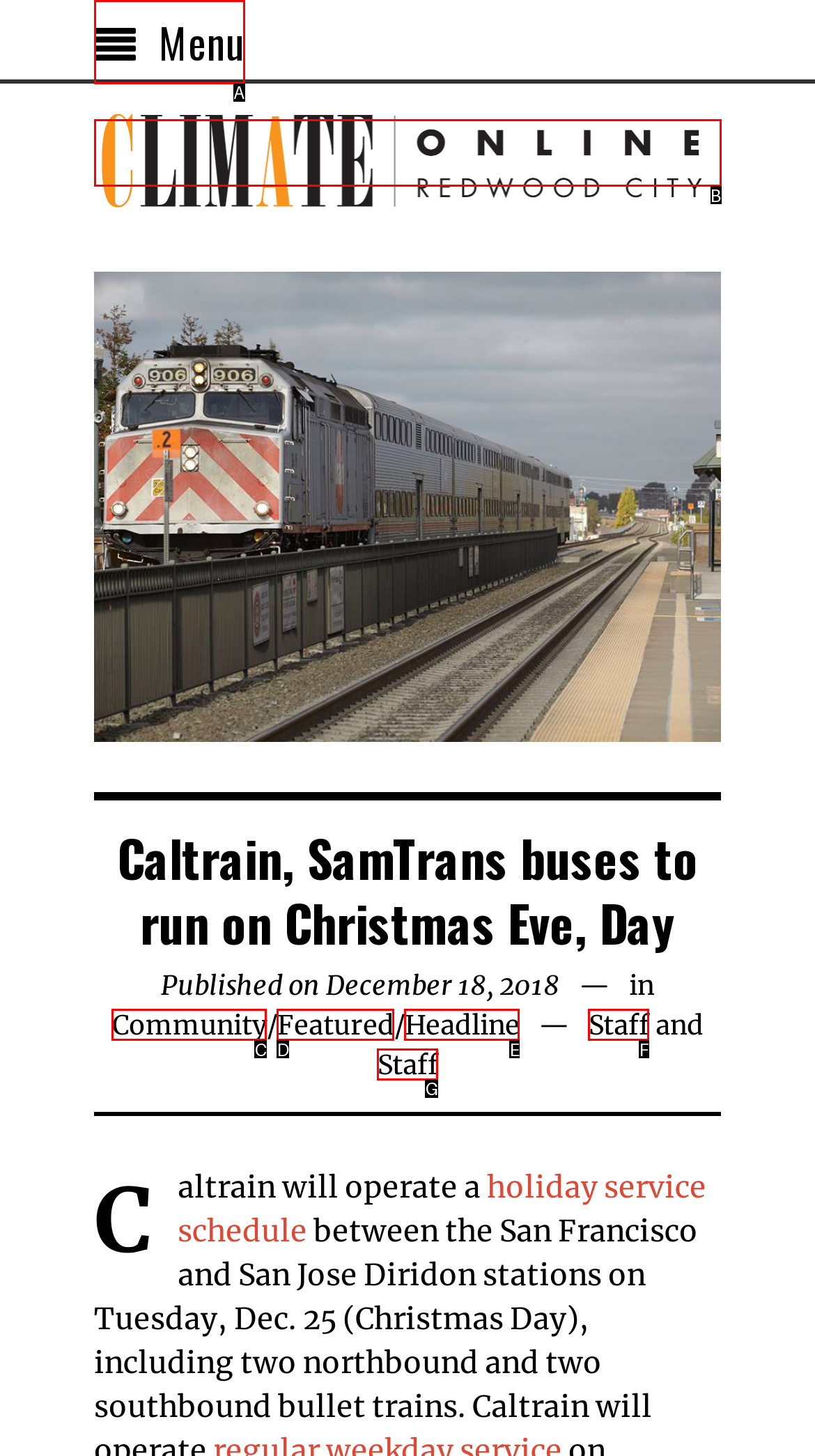Identify which option matches the following description: alt="Logo"
Answer by giving the letter of the correct option directly.

B